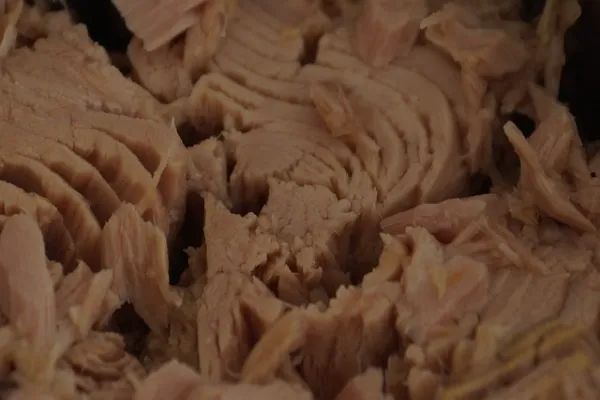Why is canned tuna a popular choice for consumers?
Refer to the image and provide a one-word or short phrase answer.

Convenient and nutritious